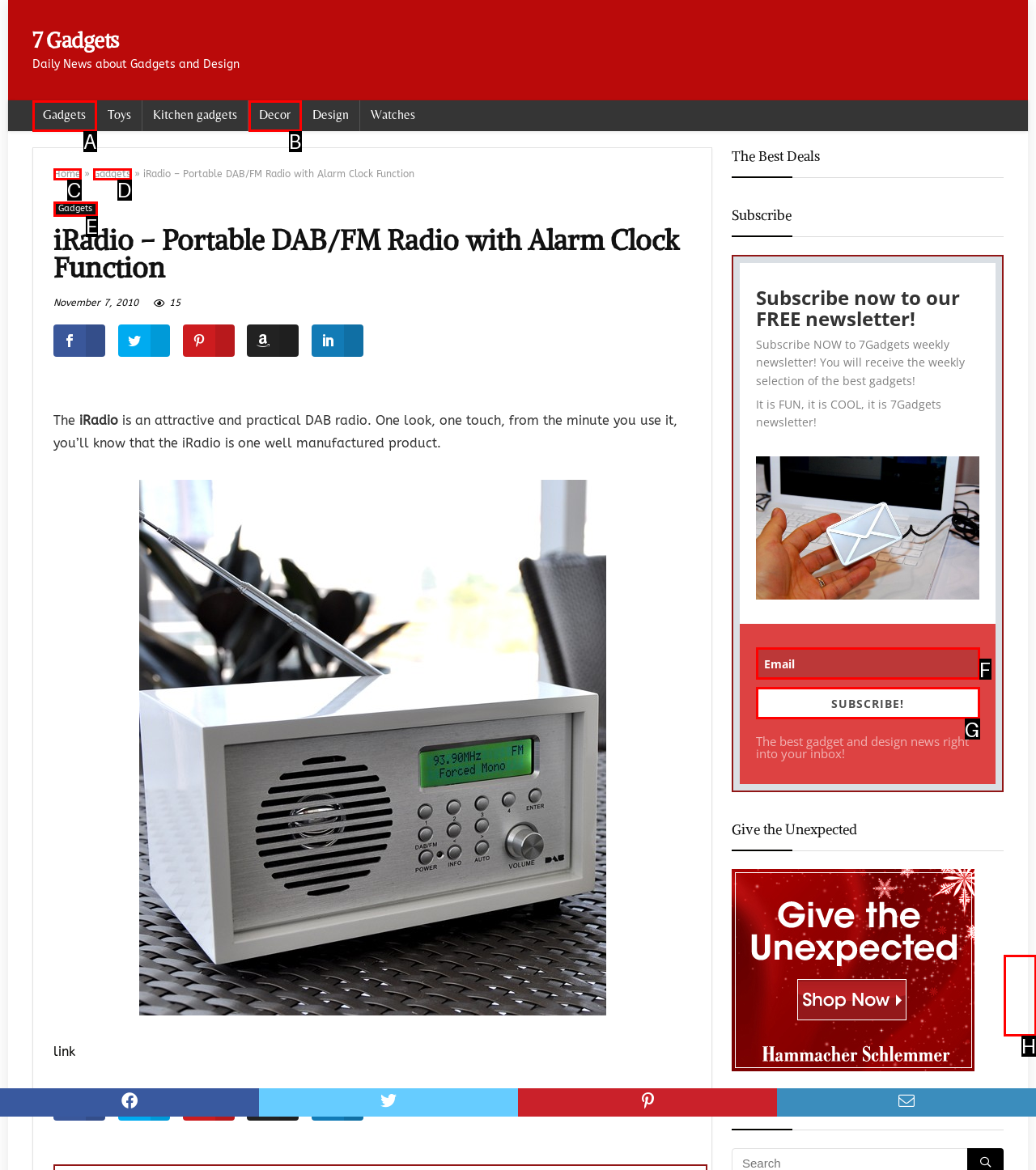Given the description: placeholder="Email"
Identify the letter of the matching UI element from the options.

F